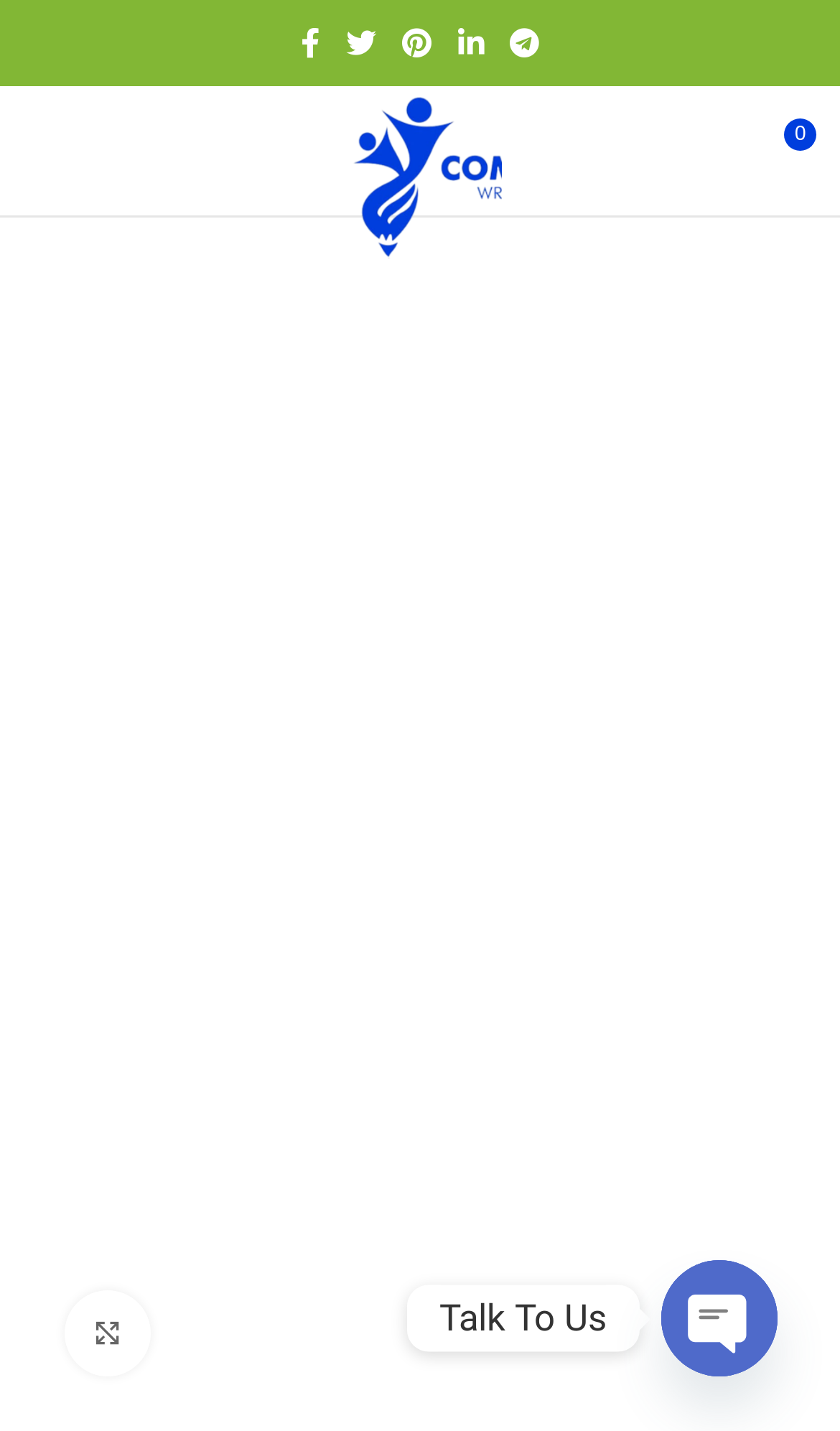Generate a thorough description of the webpage.

This webpage is about "Mandarin Chinese Made Easy" by Commune Writers. At the top, there are five social media links, namely Facebook, Twitter, Pinterest, Linkedin, and Telegram, aligned horizontally and positioned near the top of the page. 

Below the social media links, there is a mobile menu link on the left side, accompanied by the text "MENU". On the right side, there is a link to "Commune Writers" with a corresponding image. 

In the main content area, there is a large image of the book's front cover, which is also a link to "Front cover - Mandarin Chinese Made Easy". Below the image, there is a link to enlarge the image. 

At the bottom of the page, there are three contact links: "Phone", "Whatsapp", and "OPEN CHATY" button, all positioned on the right side. Above these links, there is a text "Talk To Us".